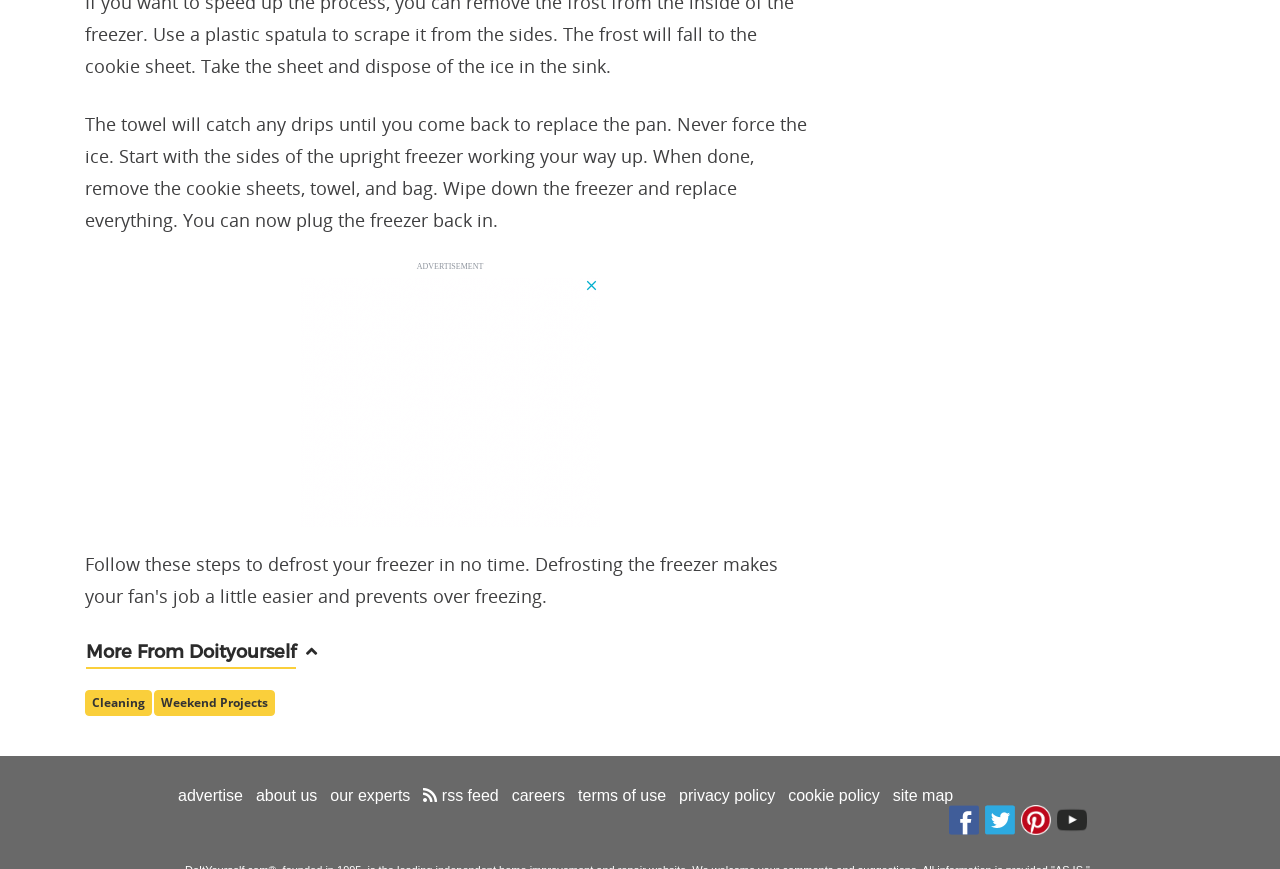From the webpage screenshot, predict the bounding box coordinates (top-left x, top-left y, bottom-right x, bottom-right y) for the UI element described here: Cleaning

[0.066, 0.171, 0.119, 0.2]